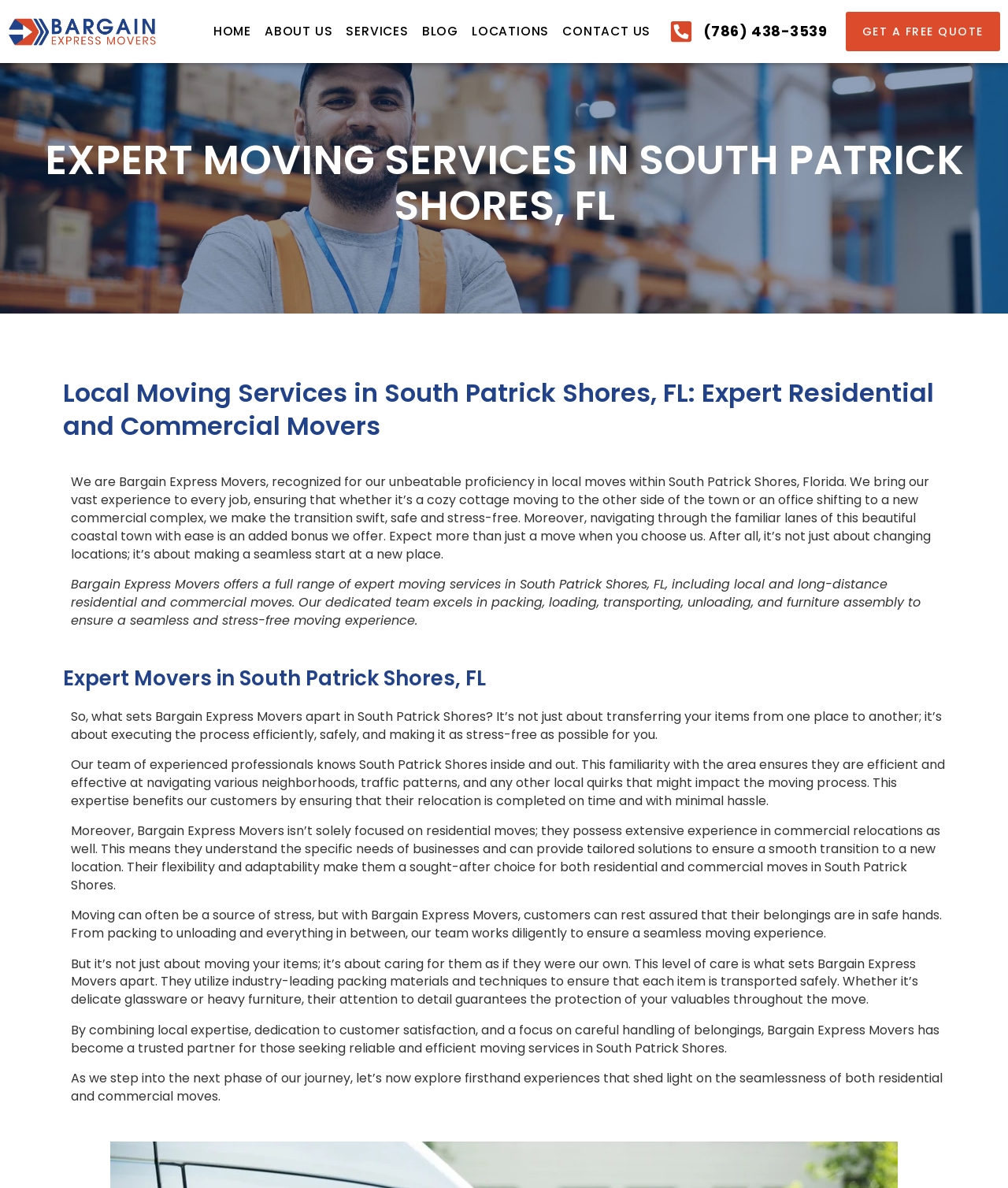Please determine the bounding box coordinates of the element's region to click in order to carry out the following instruction: "Click the 'CONTACT US' link". The coordinates should be four float numbers between 0 and 1, i.e., [left, top, right, bottom].

[0.557, 0.016, 0.646, 0.037]